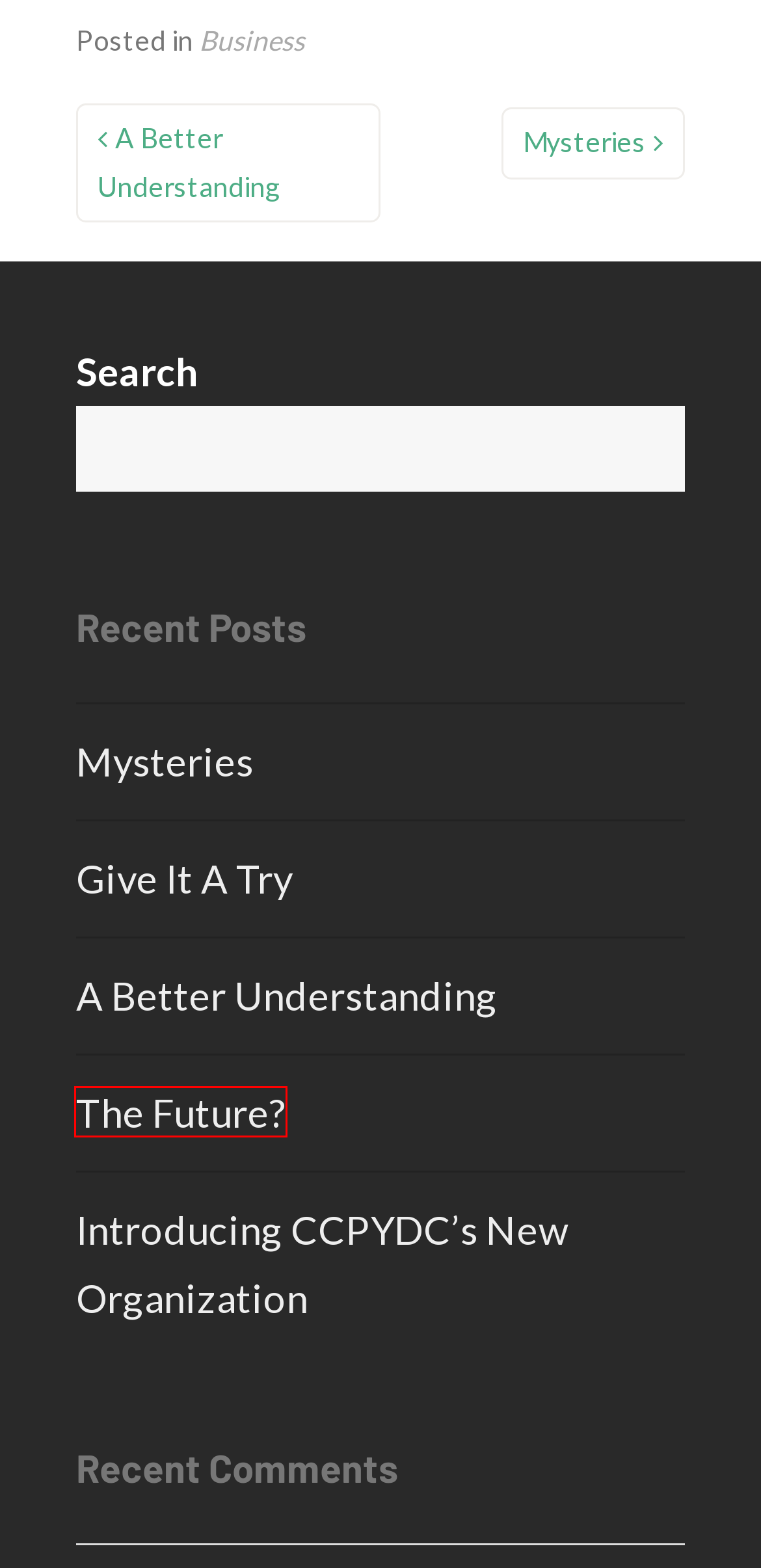After examining the screenshot of a webpage with a red bounding box, choose the most accurate webpage description that corresponds to the new page after clicking the element inside the red box. Here are the candidates:
A. CCPYDC - A New Organization
B. Business Archives - CCPYDC
C. October 2021 - CCPYDC
D. The Future? - CCPYDC
E. Uncategorized Archives - CCPYDC
F. Mysteries - CCPYDC
G. Introducing CCPYDC’s New Organization - CCPYDC
H. A Better Understanding - CCPYDC

D